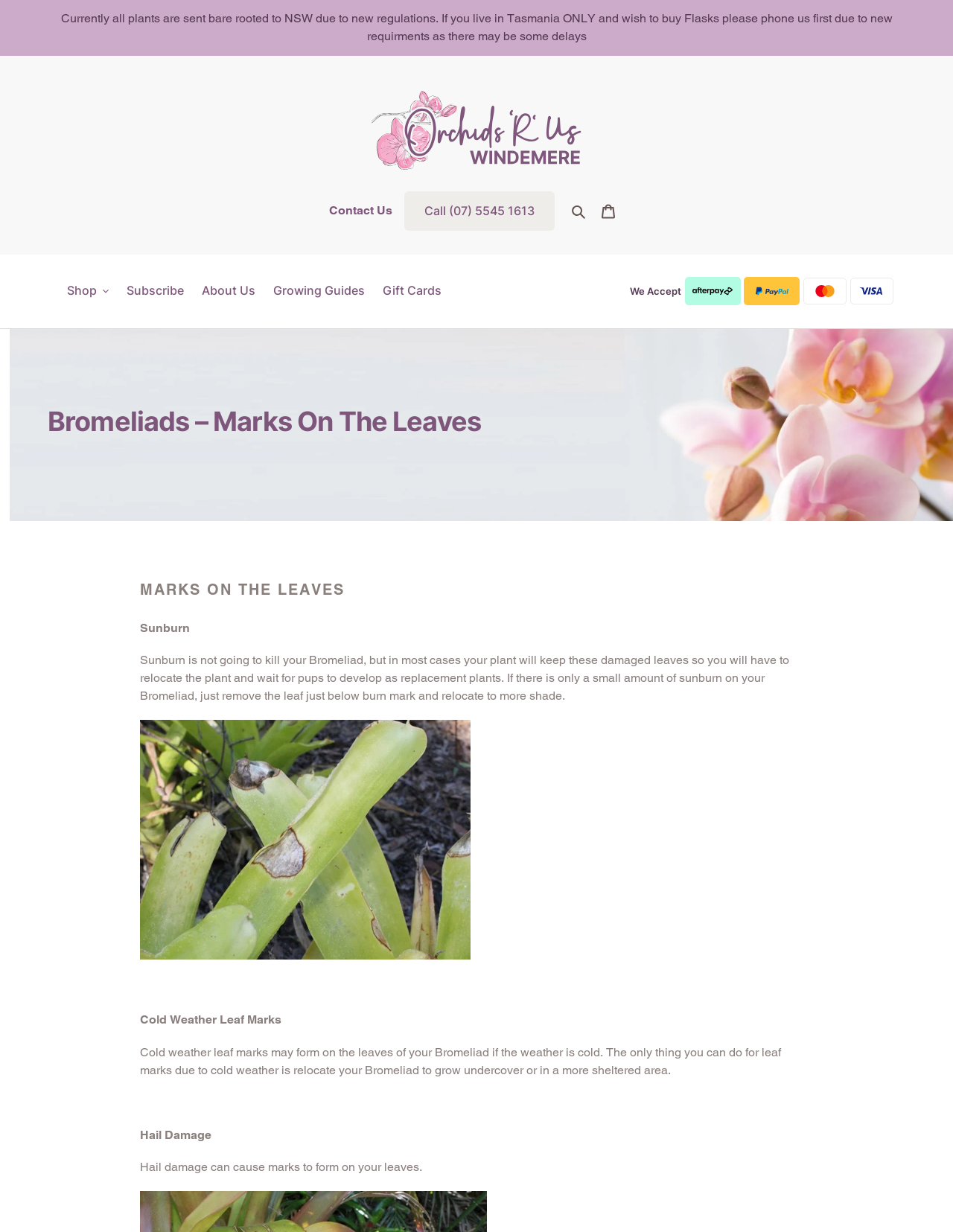What payment methods are accepted by the website?
Based on the visual, give a brief answer using one word or a short phrase.

paypal, Mastercard, Visa